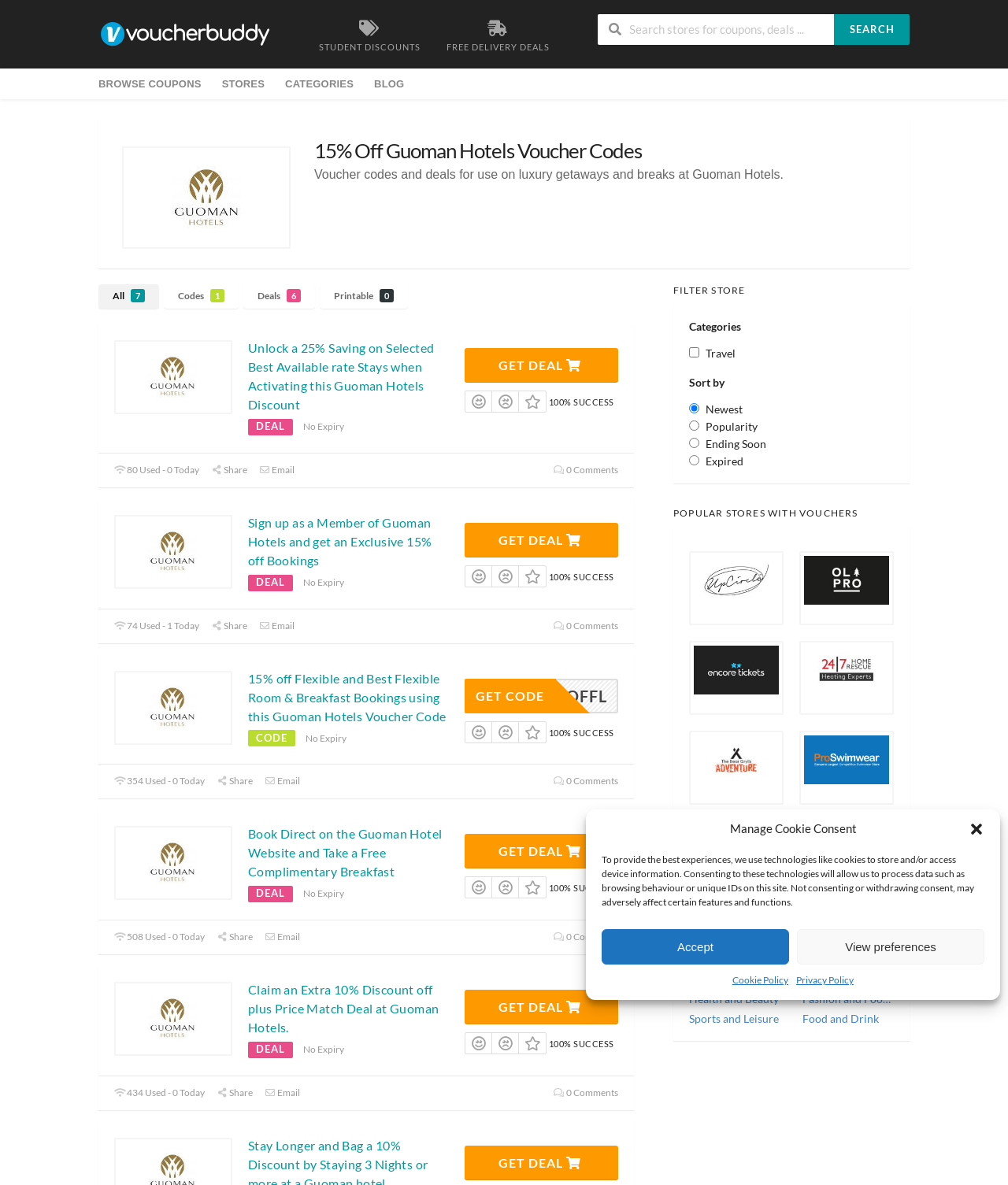Please find the bounding box coordinates of the clickable region needed to complete the following instruction: "Claim an extra 10% discount off plus price match deal at Guoman Hotels". The bounding box coordinates must consist of four float numbers between 0 and 1, i.e., [left, top, right, bottom].

[0.461, 0.835, 0.613, 0.864]